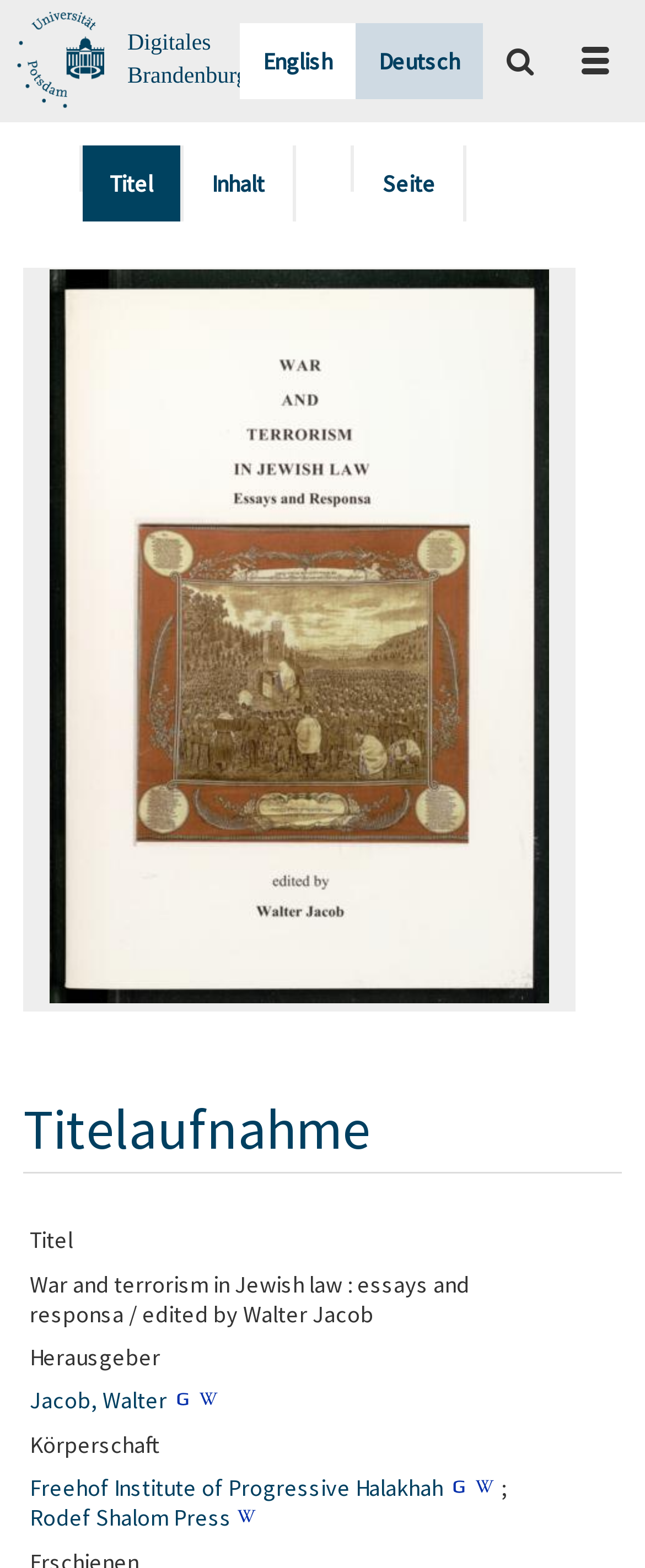Determine the bounding box coordinates for the area that needs to be clicked to fulfill this task: "Go to page view". The coordinates must be given as four float numbers between 0 and 1, i.e., [left, top, right, bottom].

[0.074, 0.626, 0.854, 0.645]